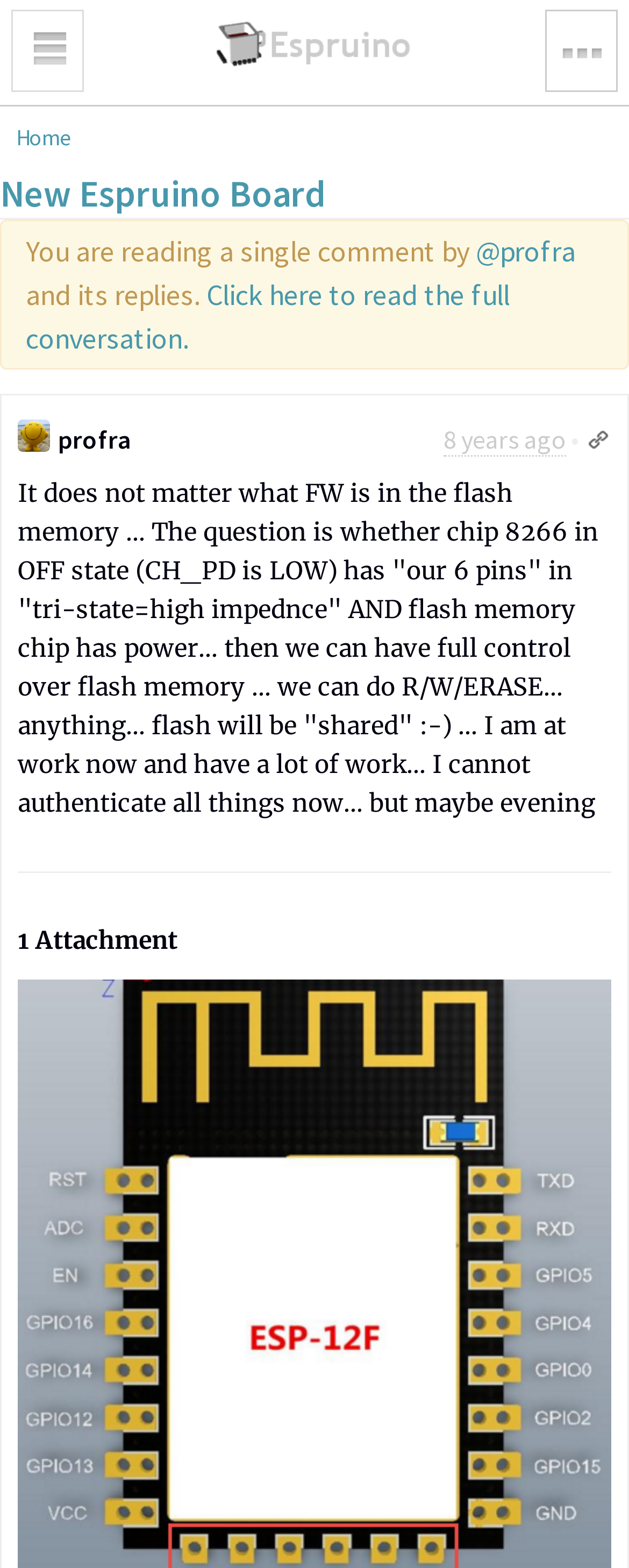Who wrote the comment?
Please answer the question with as much detail and depth as you can.

The answer can be found by looking at the link element with the text '@profra' which is located below the heading 'New Espruino Board' and above the text 'and its replies.' This suggests that profra is the author of the comment.